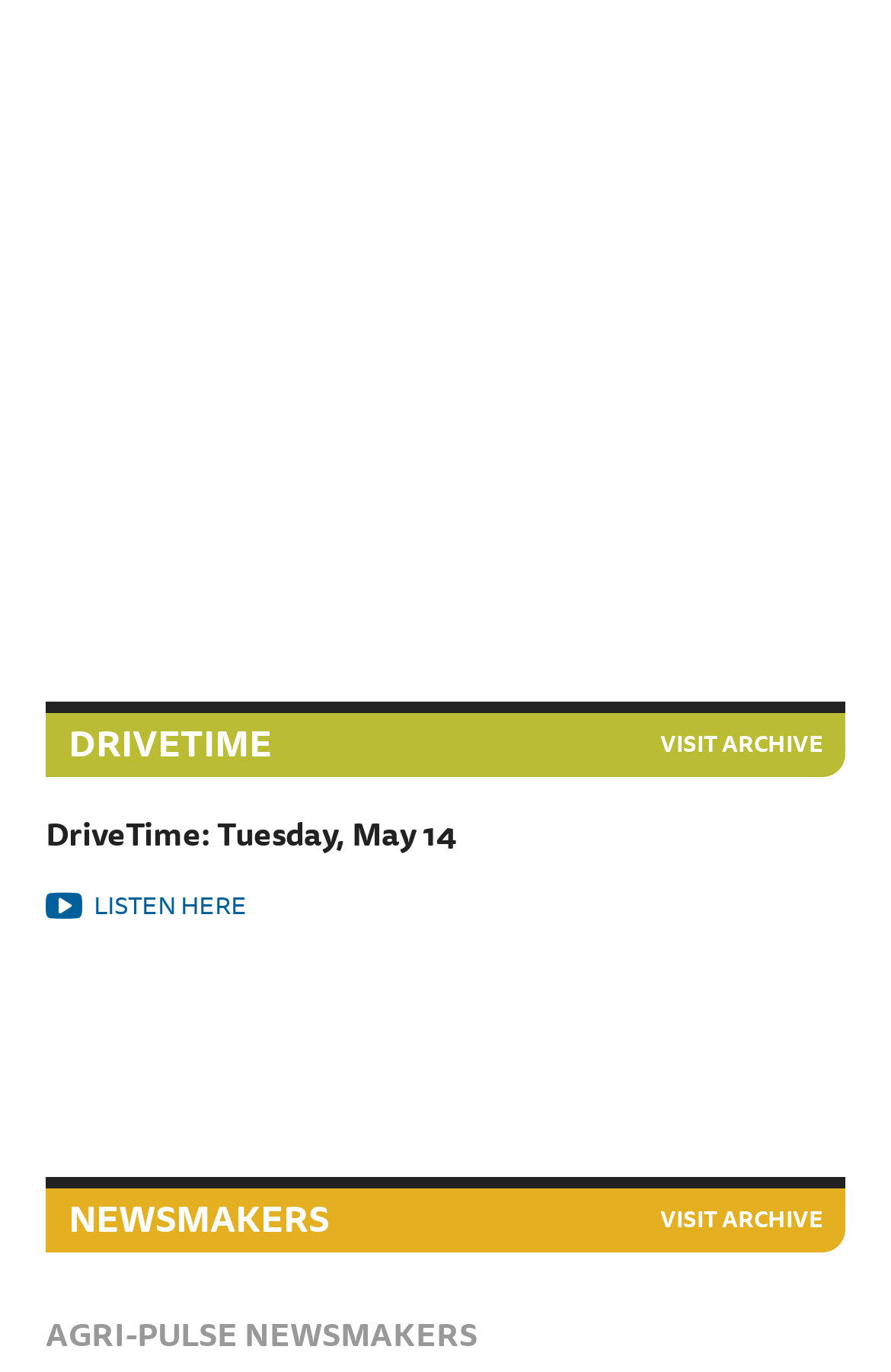How many archives are available?
From the details in the image, answer the question comprehensively.

Based on the webpage, I can see two headings 'DRIVETIME VISIT ARCHIVE' and 'NEWSMAKERS VISIT ARCHIVE' which suggest that there are two archives available.